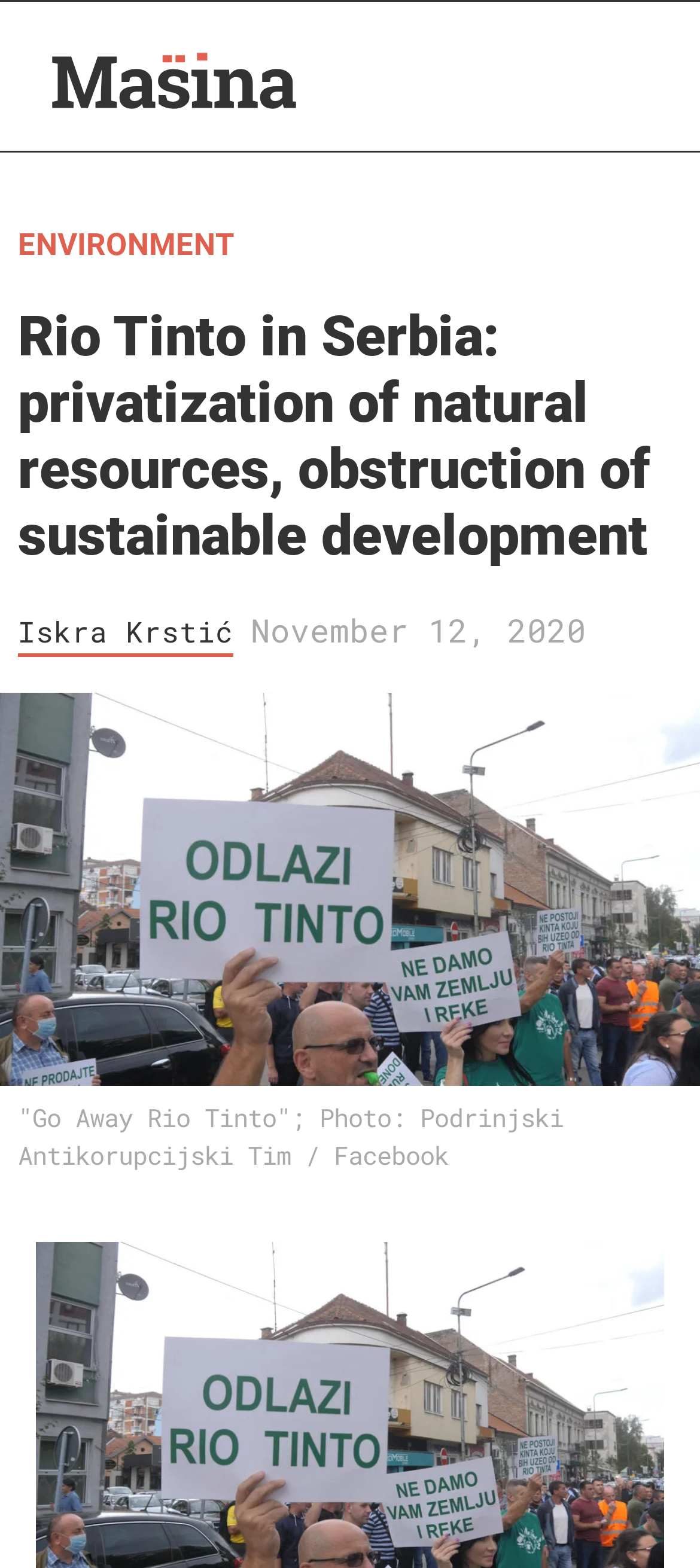What is the name of the company mentioned?
Provide an in-depth and detailed answer to the question.

The name of the company mentioned is Rio Tinto, which is a British-Australian company, as indicated by the text 'Rio Tinto in Serbia: privatization of natural resources, obstruction of sustainable development' in the heading element.